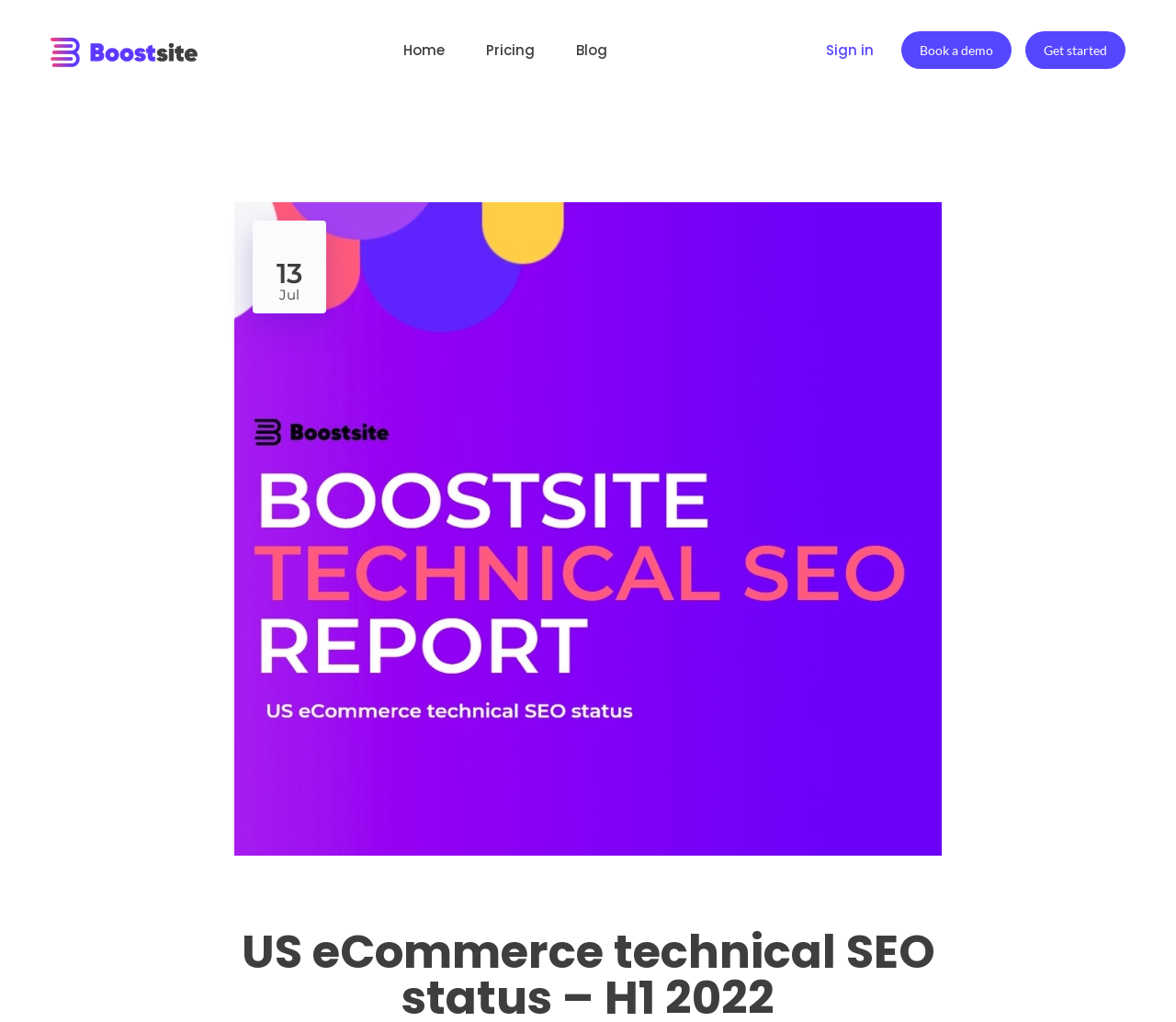What is the name of the company behind this report?
Using the details from the image, give an elaborate explanation to answer the question.

I inferred this answer by looking at the image description 'Boostsite technical seo report' and the link text 'Boostsite | Zwiększ swoje przychody dzięki audytowi SEO', which suggests that Boostsite is the company behind this report.